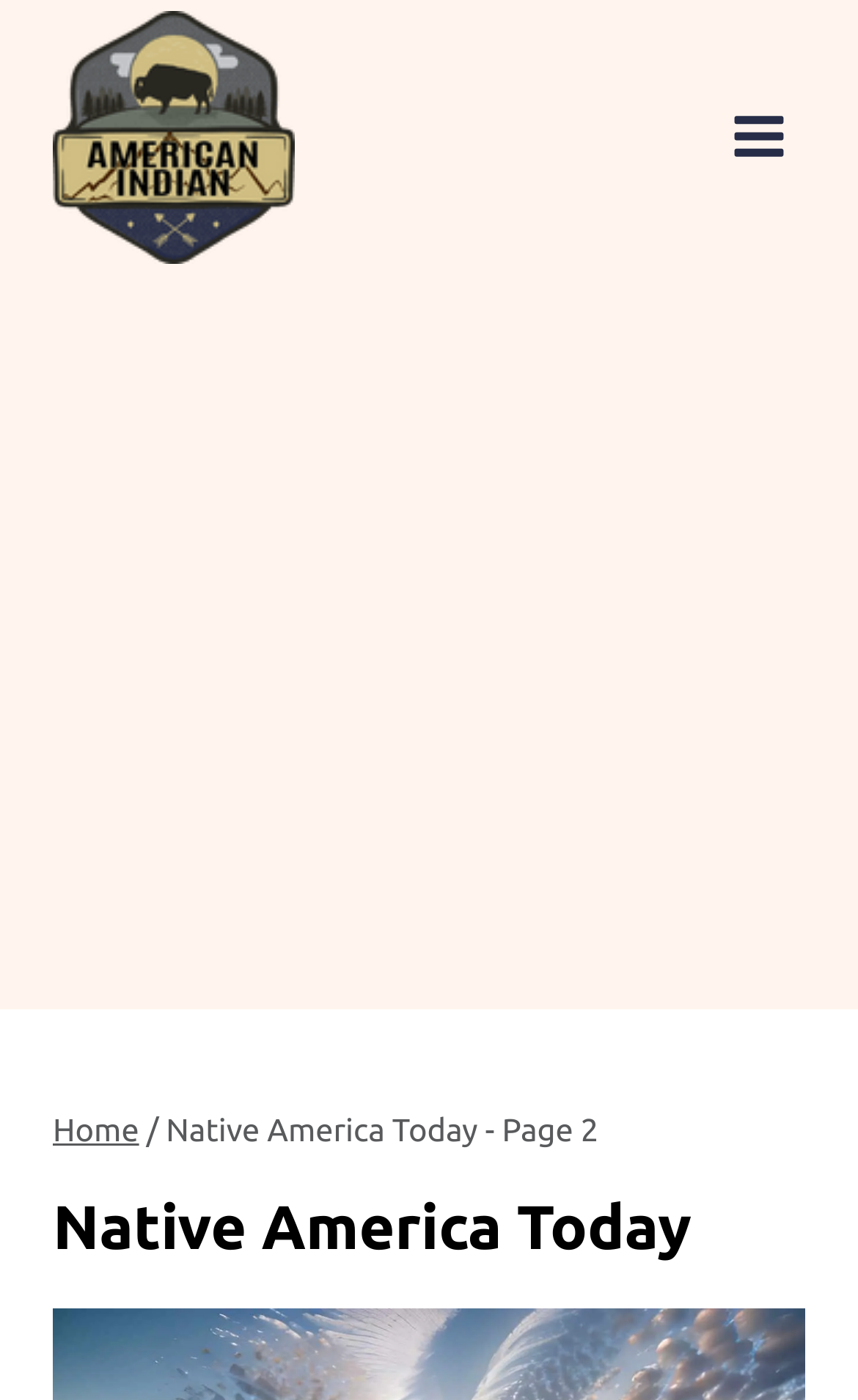Please provide a brief answer to the question using only one word or phrase: 
What is the content of the iframe?

Advertisement